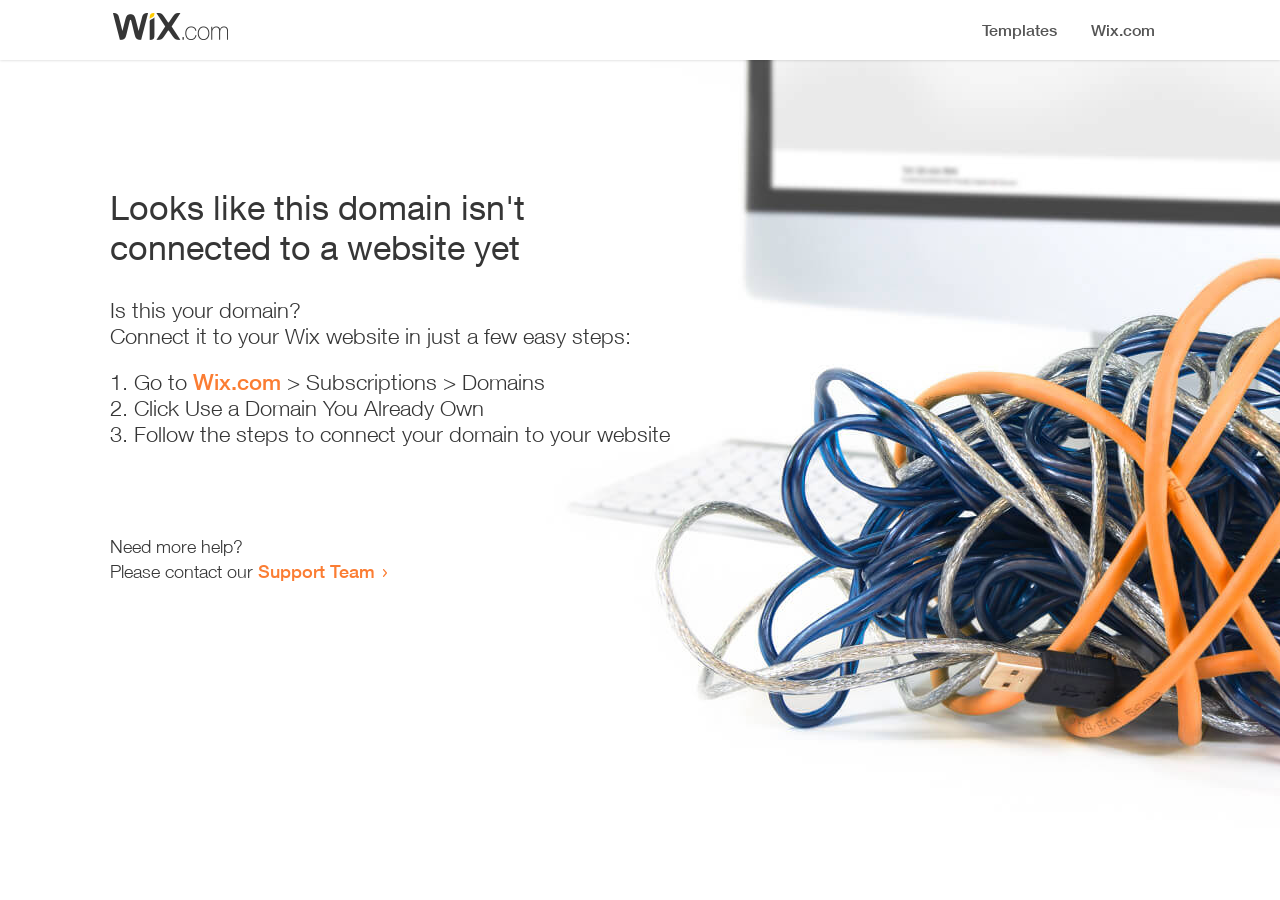Based on the image, please elaborate on the answer to the following question:
How many steps are required to connect the domain to a website?

The webpage provides a list of steps to connect the domain to a website, and there are three list markers '1.', '2.', and '3.' indicating that three steps are required.